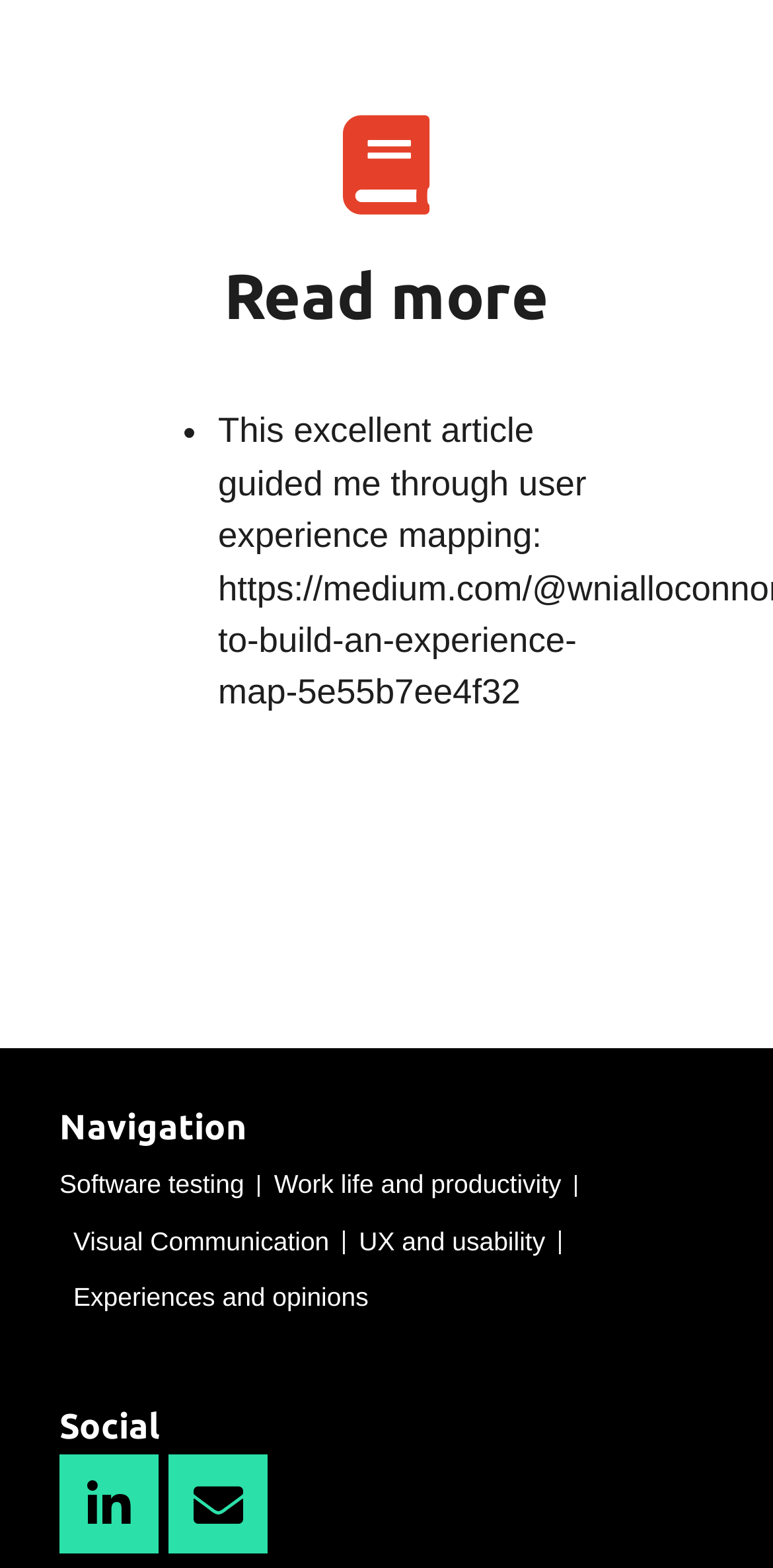How many categories are listed under 'Navigation'? Refer to the image and provide a one-word or short phrase answer.

4